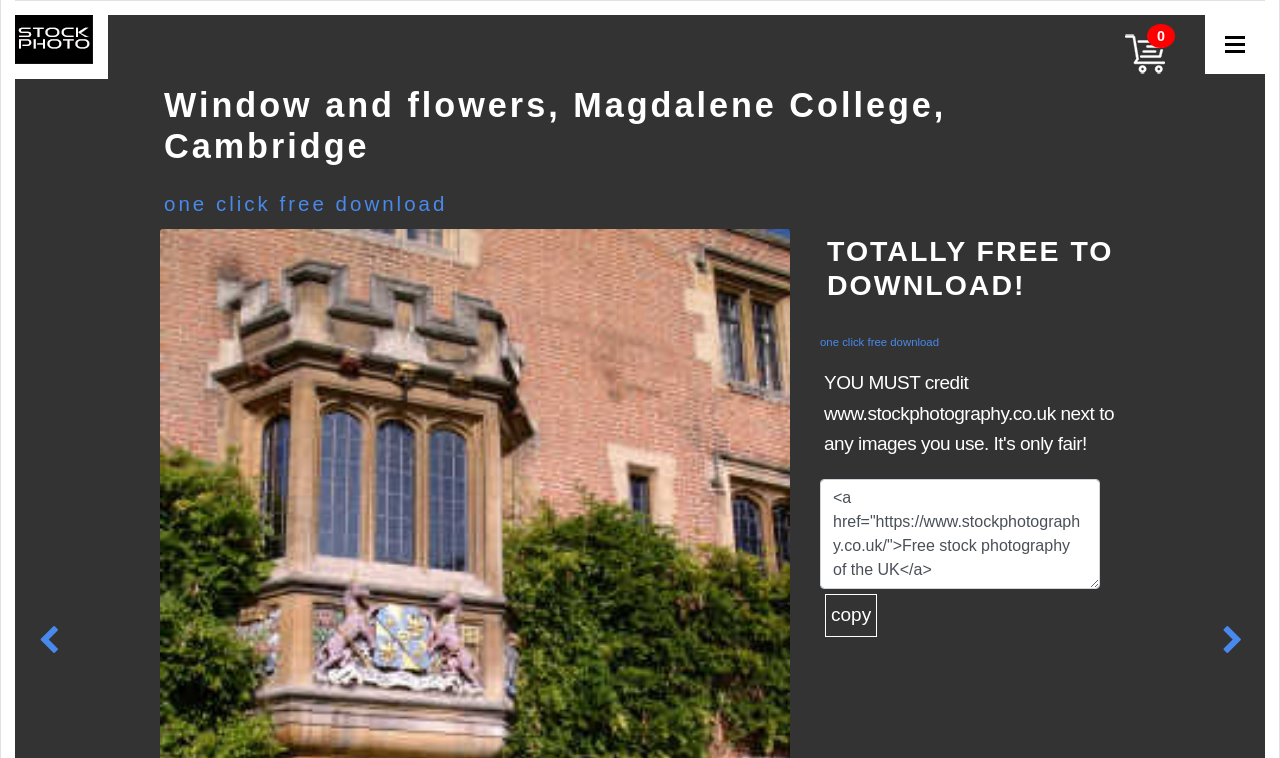Given the description of the UI element: "parent_node: 0", predict the bounding box coordinates in the form of [left, top, right, bottom], with each value being a float between 0 and 1.

[0.011, 0.018, 0.084, 0.104]